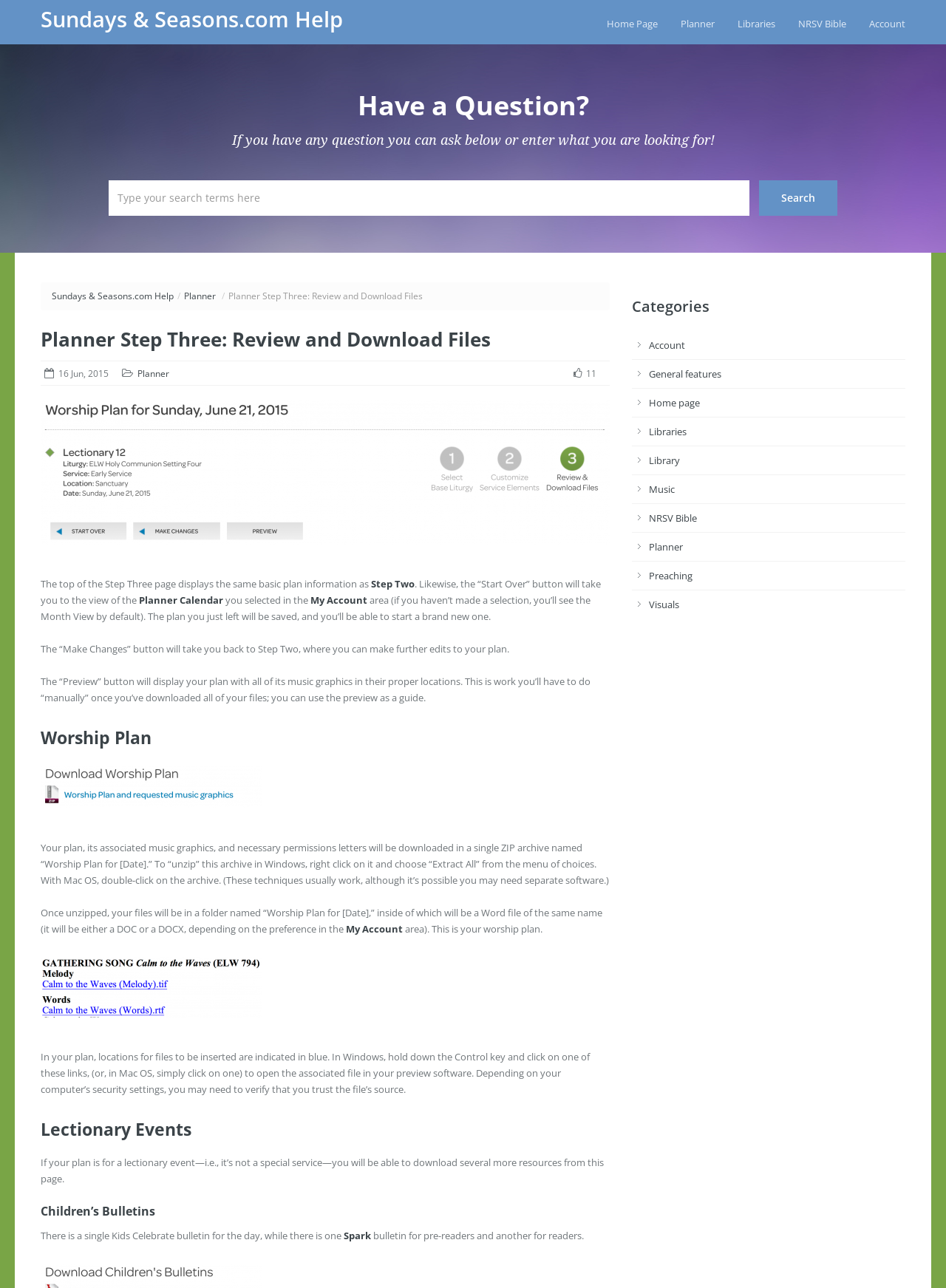How many types of bulletins are available for children?
Please respond to the question with a detailed and informative answer.

According to the webpage, there are three types of bulletins available for children: a single Kids Celebrate bulletin for the day, one bulletin for pre-readers, and another for readers. This is mentioned in the text 'There is a single Kids Celebrate bulletin for the day, while there is one bulletin for pre-readers and another for readers.' on the webpage.